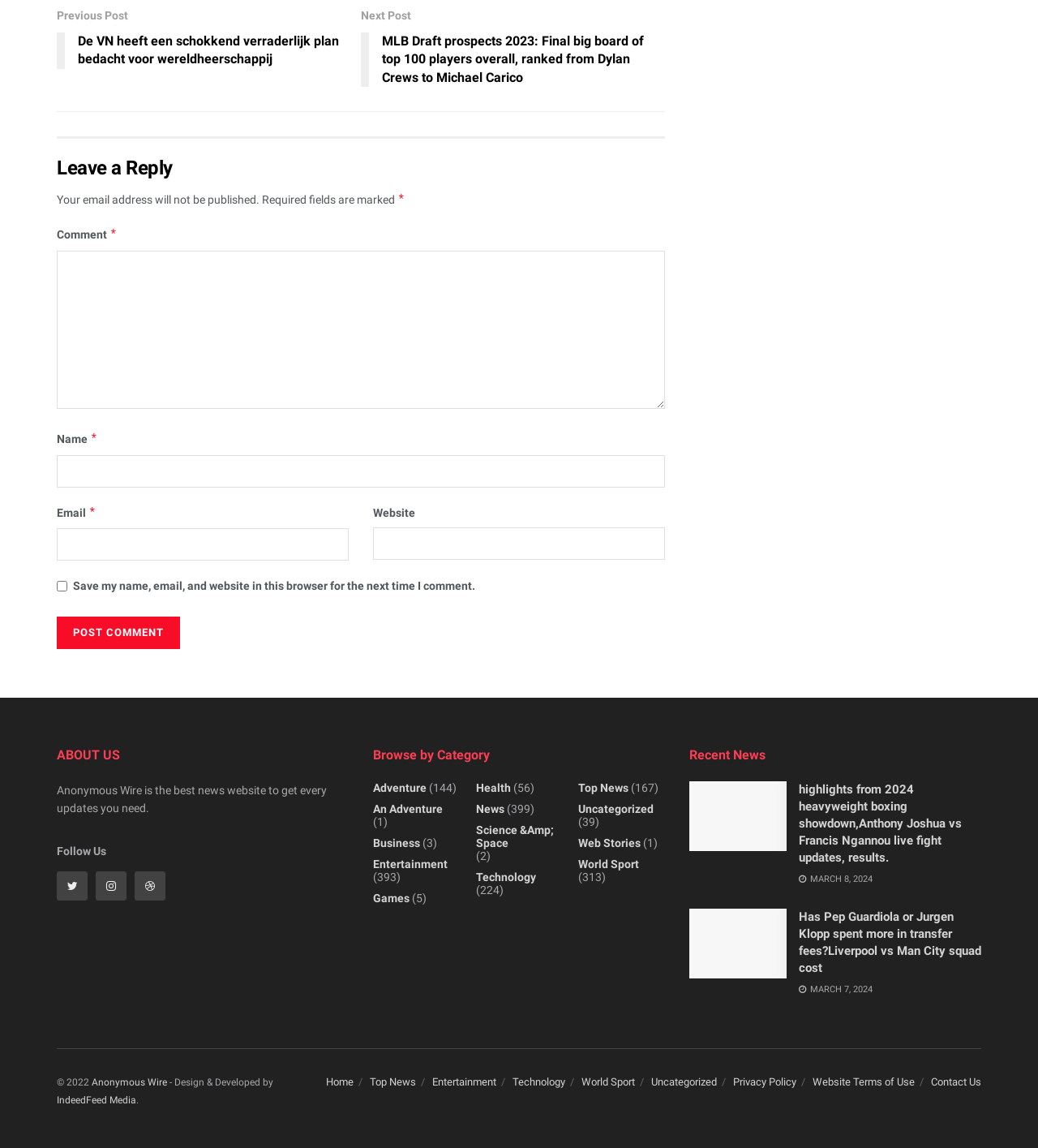Provide the bounding box coordinates of the HTML element described as: "parent_node: Name * name="author"". The bounding box coordinates should be four float numbers between 0 and 1, i.e., [left, top, right, bottom].

[0.055, 0.394, 0.641, 0.422]